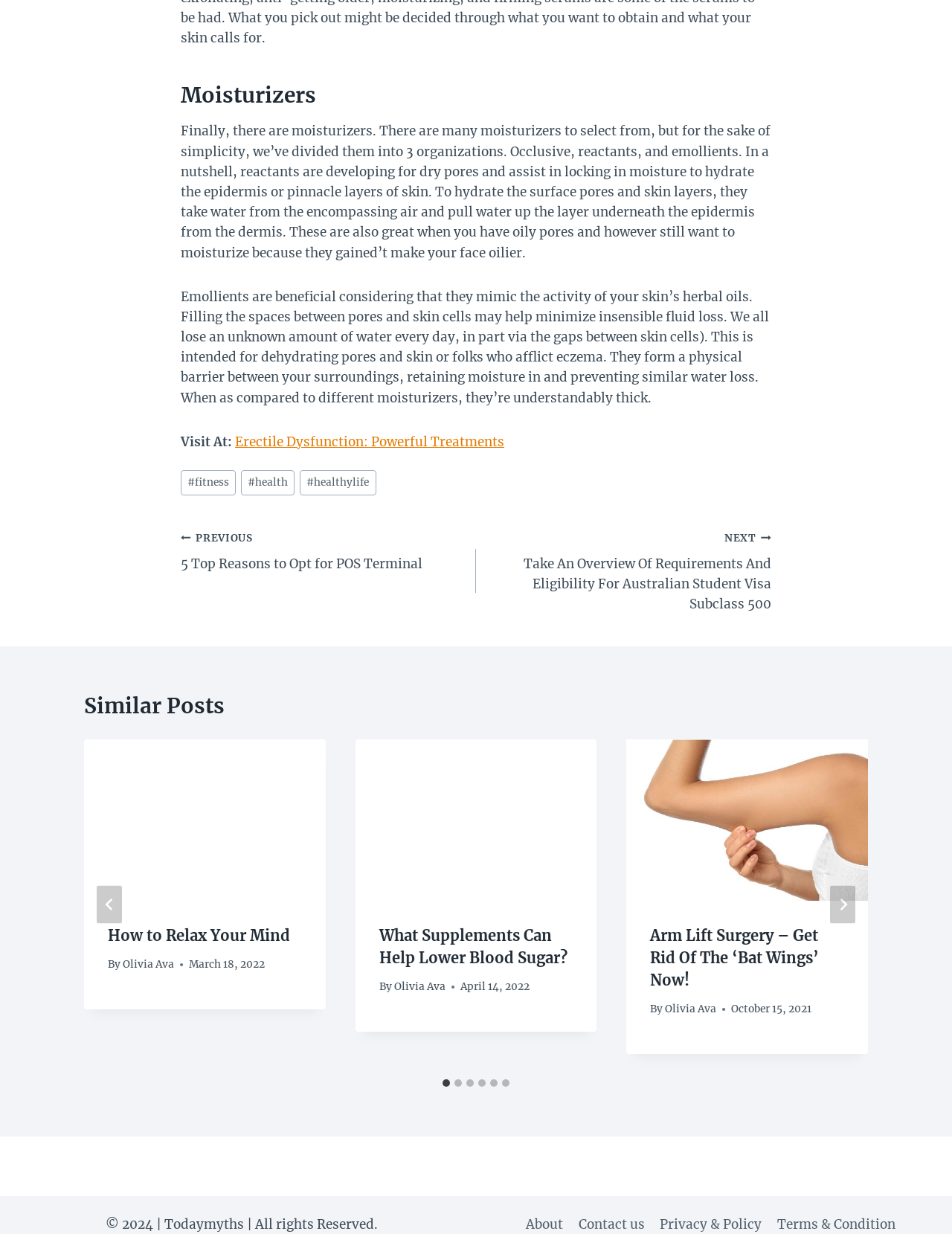Show the bounding box coordinates of the element that should be clicked to complete the task: "Click on the 'NEXT Take An Overview Of Requirements And Eligibility For Australian Student Visa Subclass 500' link".

[0.5, 0.427, 0.81, 0.498]